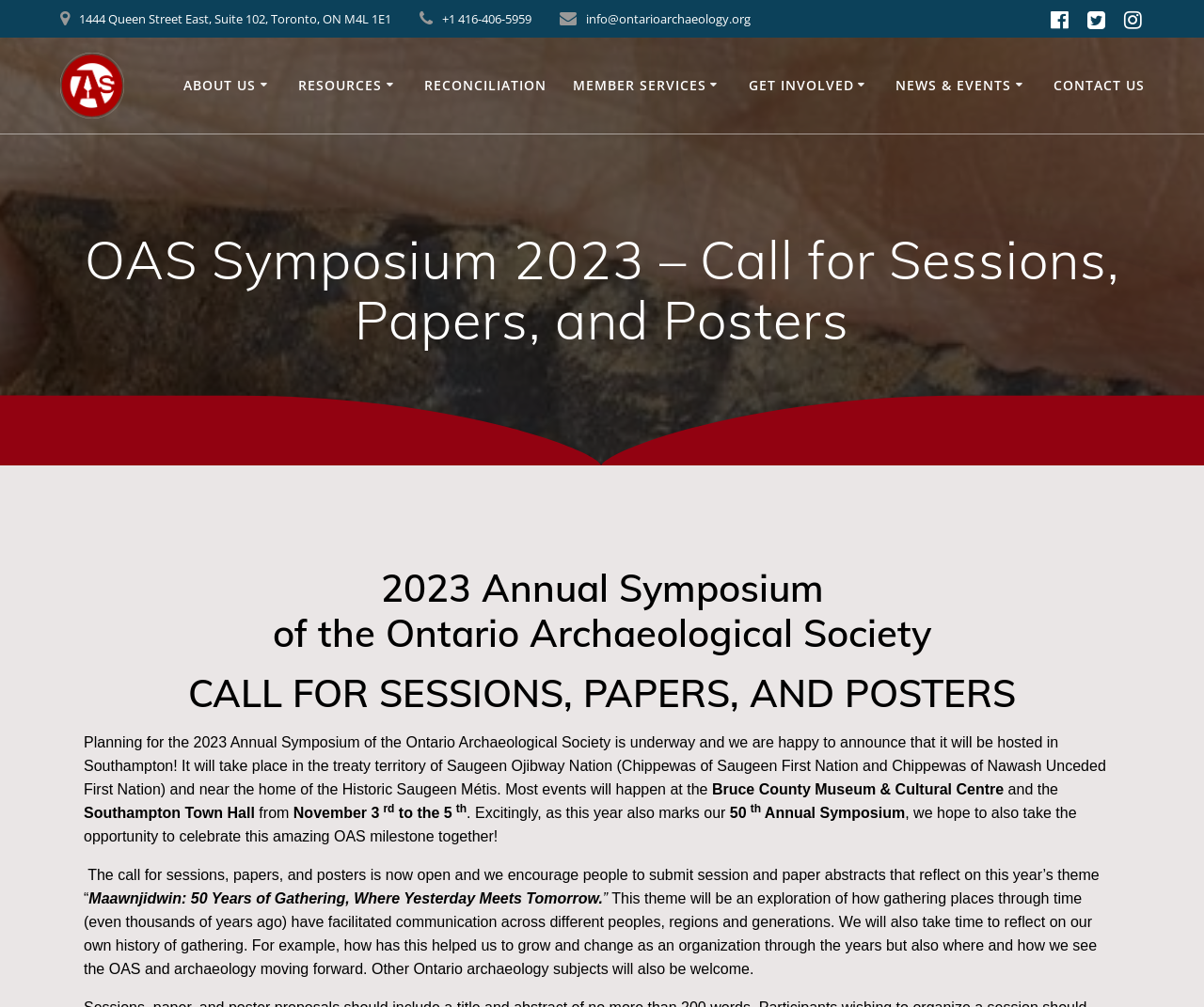Please indicate the bounding box coordinates for the clickable area to complete the following task: "Click the Ontario Archaeological Society link". The coordinates should be specified as four float numbers between 0 and 1, i.e., [left, top, right, bottom].

[0.05, 0.052, 0.103, 0.118]